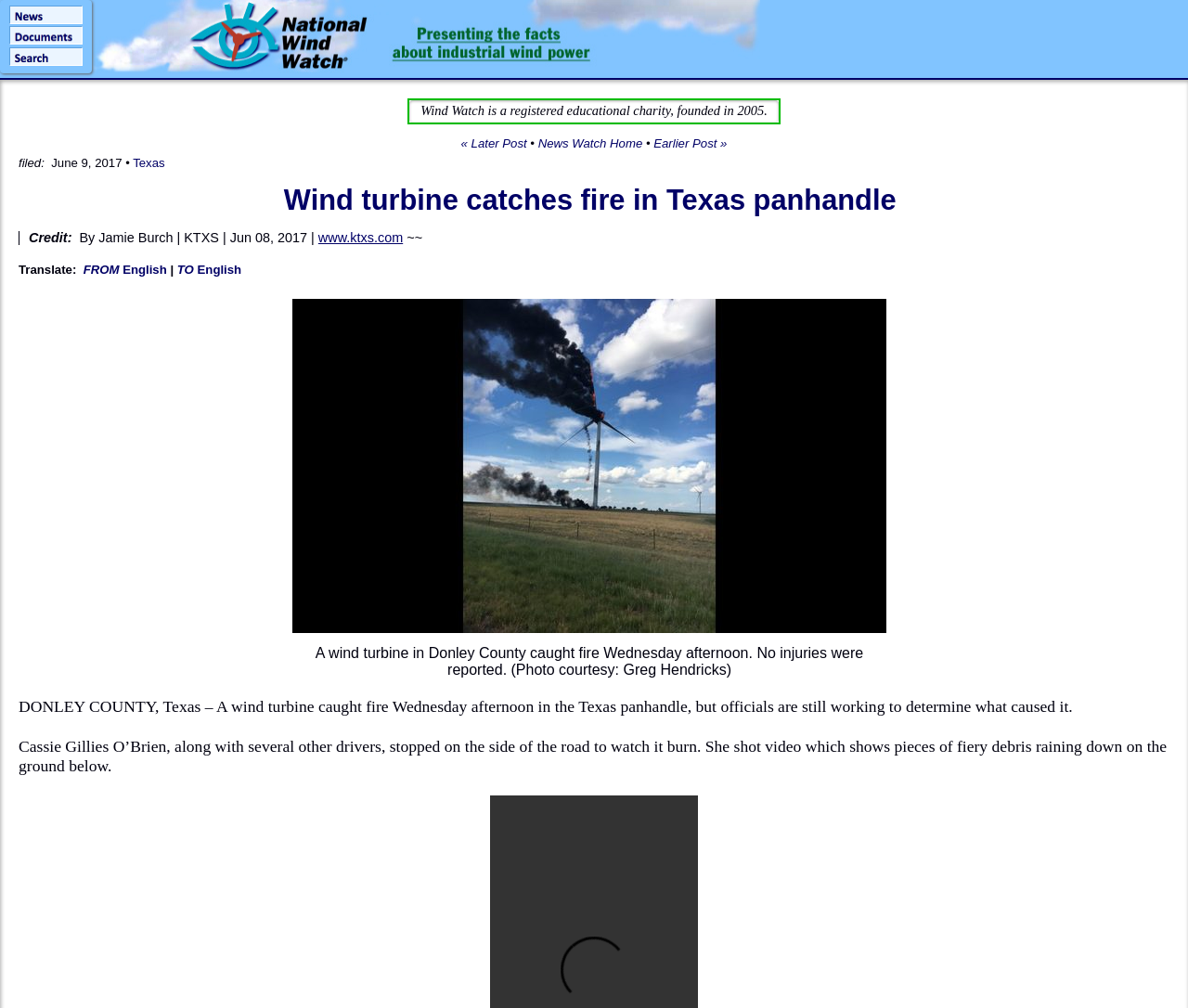Given the webpage screenshot and the description, determine the bounding box coordinates (top-left x, top-left y, bottom-right x, bottom-right y) that define the location of the UI element matching this description: Earlier Post »

[0.55, 0.135, 0.612, 0.149]